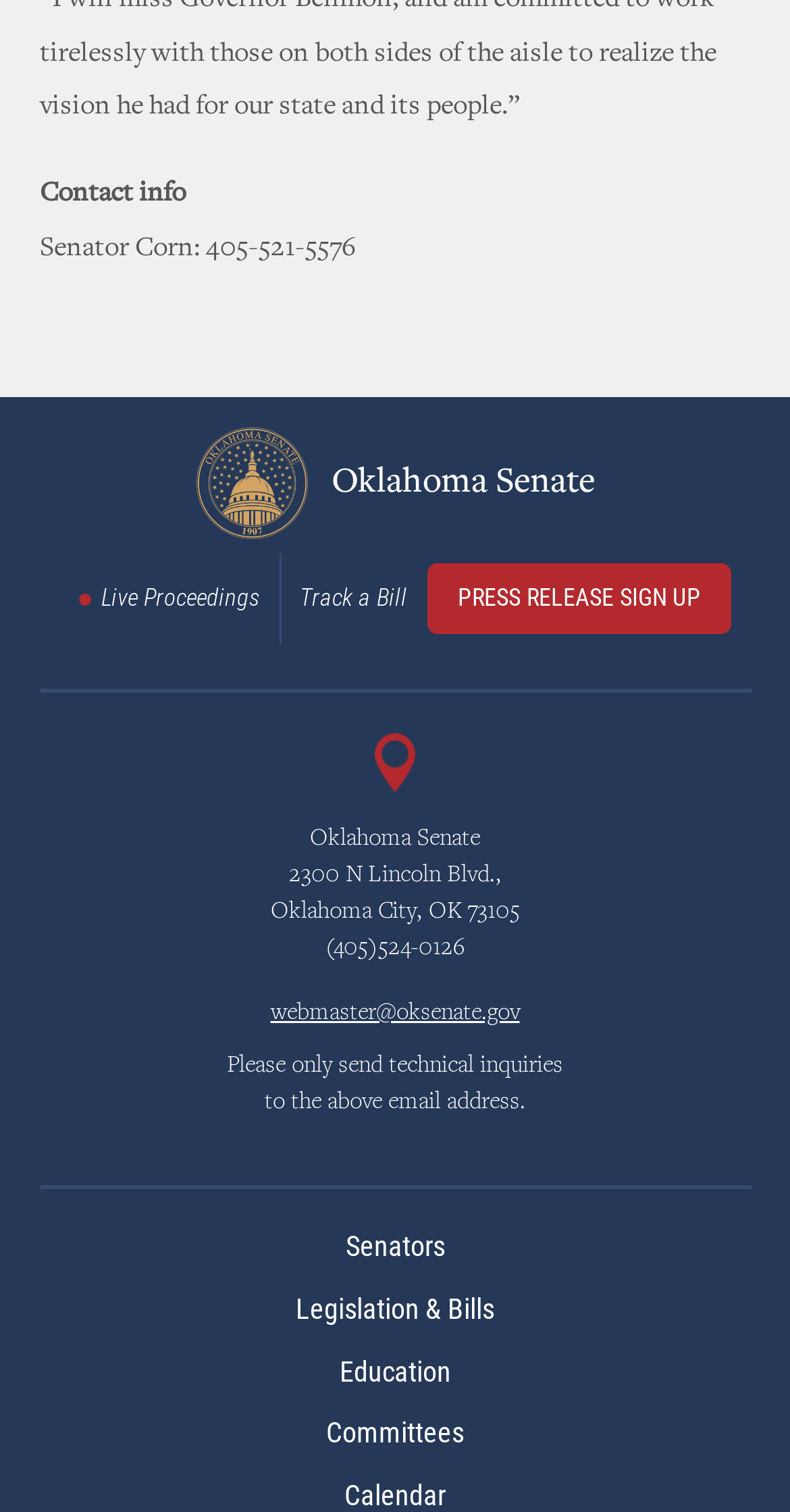Provide the bounding box coordinates of the HTML element this sentence describes: "Live Proceedings". The bounding box coordinates consist of four float numbers between 0 and 1, i.e., [left, top, right, bottom].

[0.074, 0.366, 0.354, 0.426]